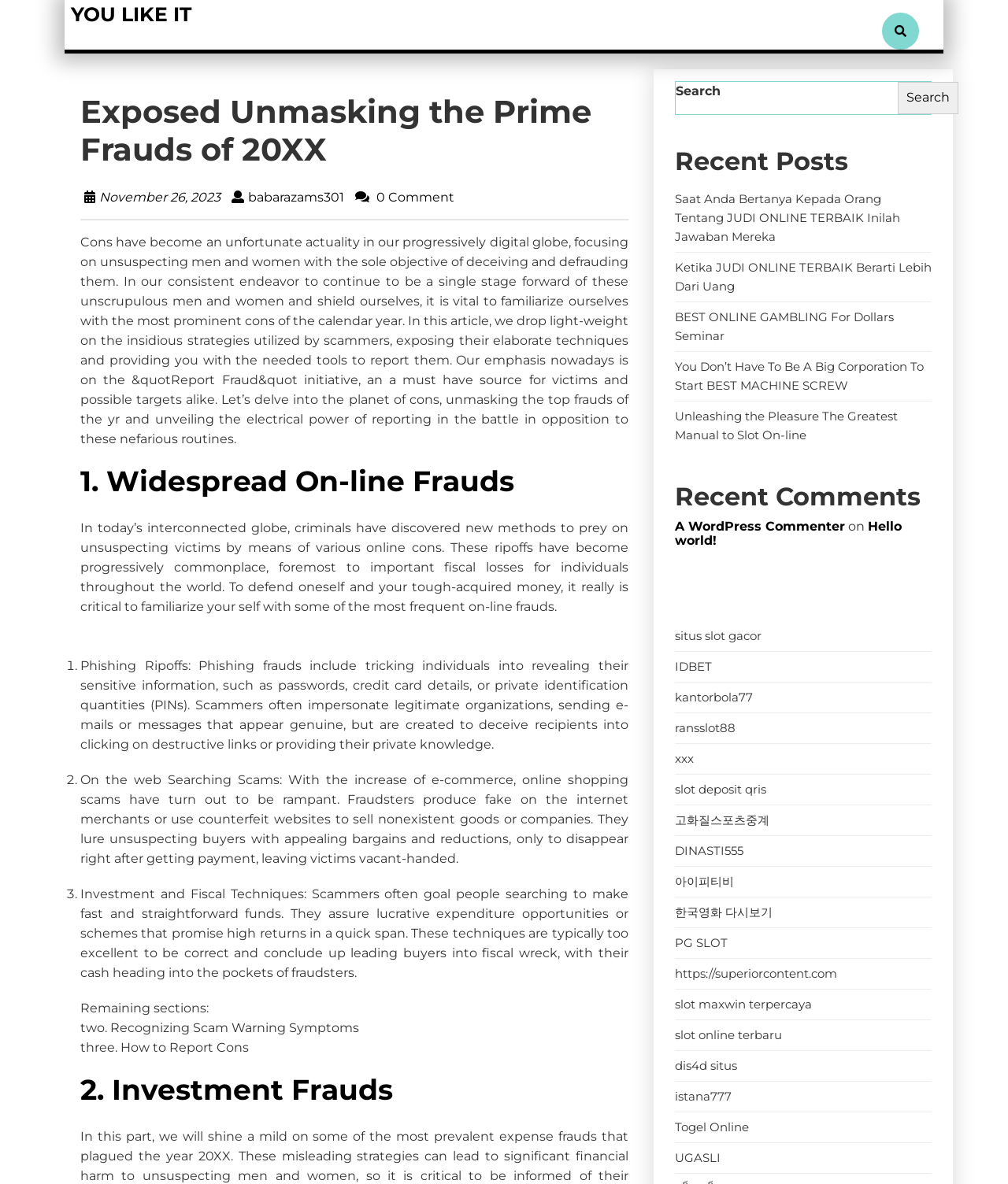Can you determine the main header of this webpage?

Exposed Unmasking the Prime Frauds of 20XX